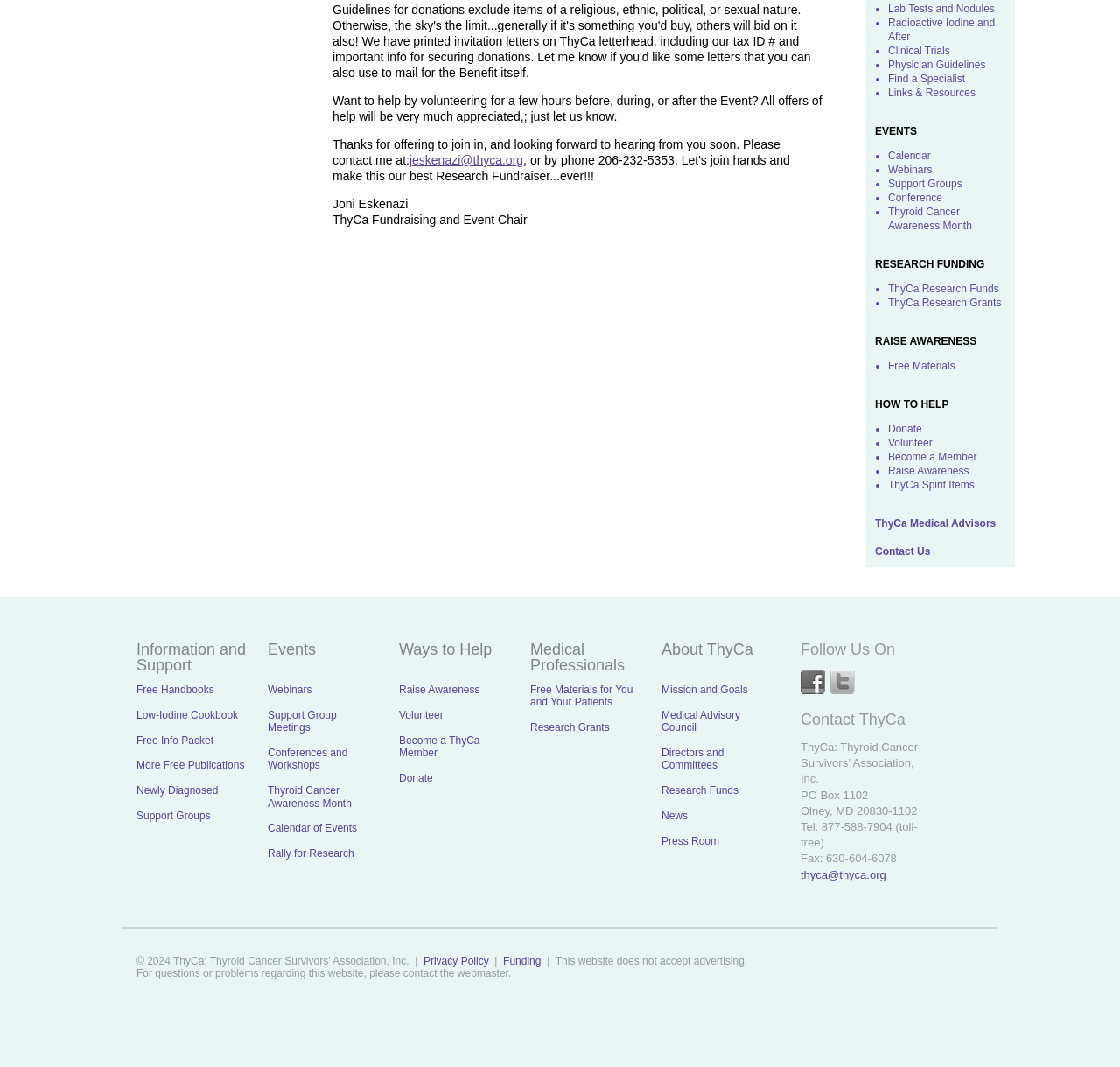Using the description "Calendar", predict the bounding box of the relevant HTML element.

[0.793, 0.14, 0.831, 0.152]